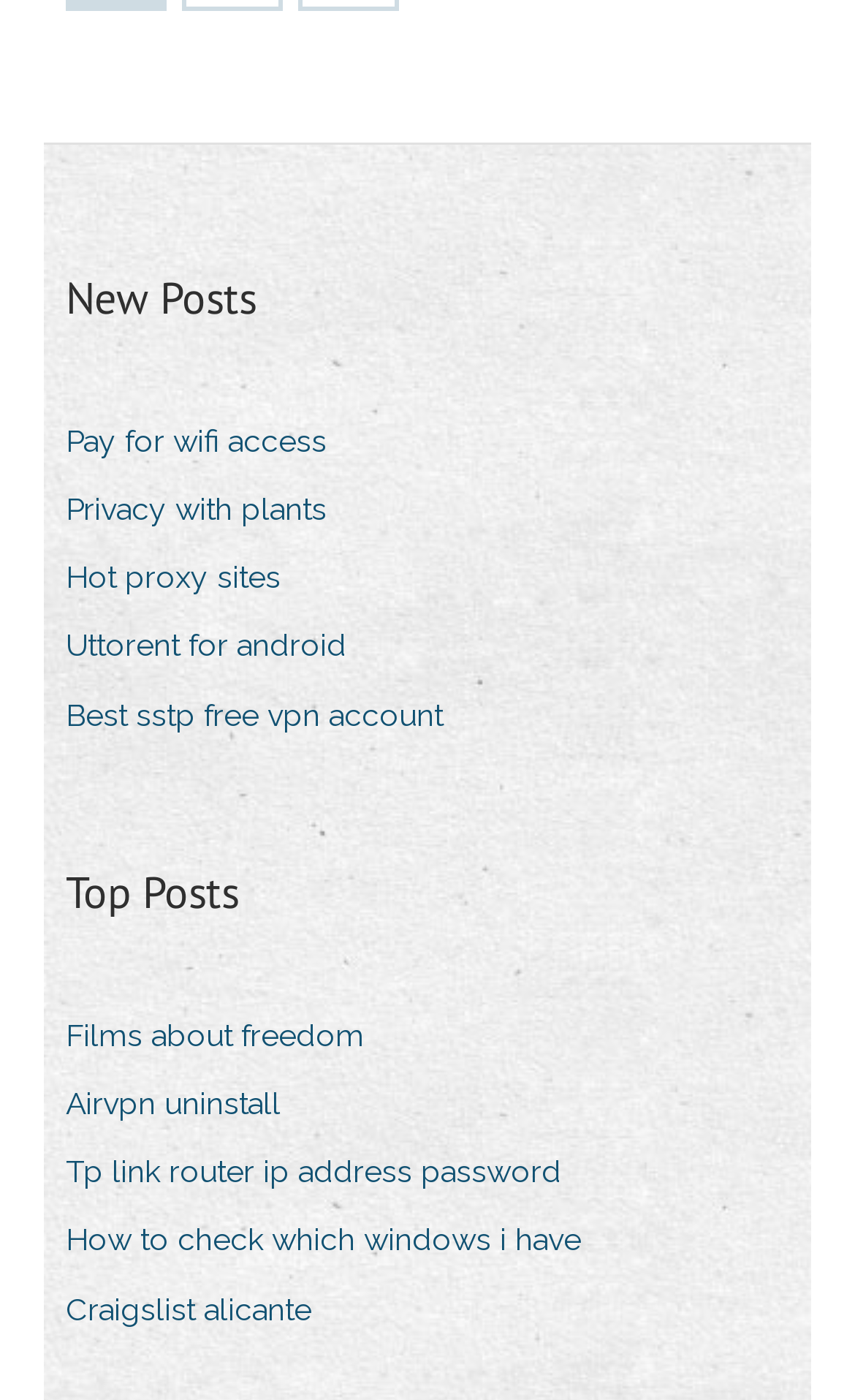Please specify the coordinates of the bounding box for the element that should be clicked to carry out this instruction: "Explore top posts". The coordinates must be four float numbers between 0 and 1, formatted as [left, top, right, bottom].

[0.077, 0.614, 0.279, 0.661]